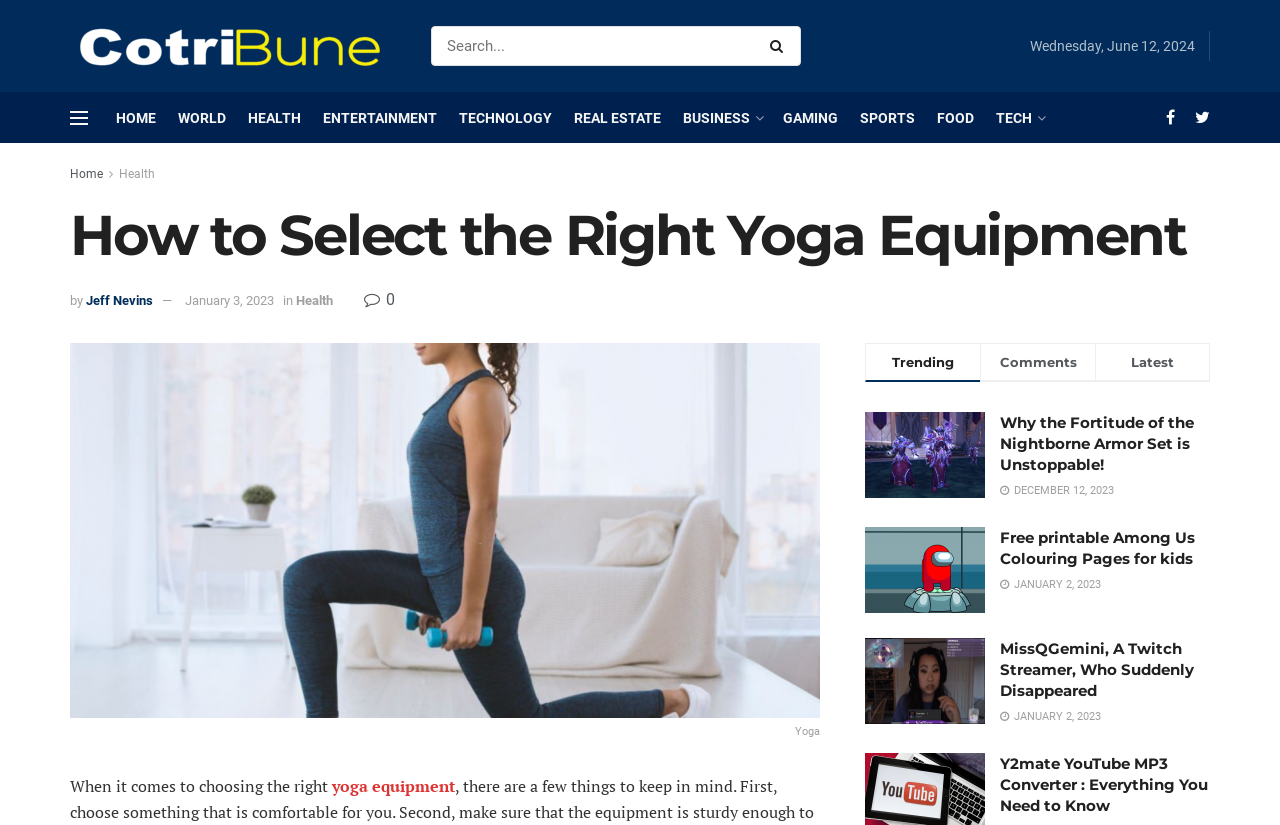From the webpage screenshot, predict the bounding box coordinates (top-left x, top-left y, bottom-right x, bottom-right y) for the UI element described here: January 3, 2023

[0.145, 0.356, 0.214, 0.374]